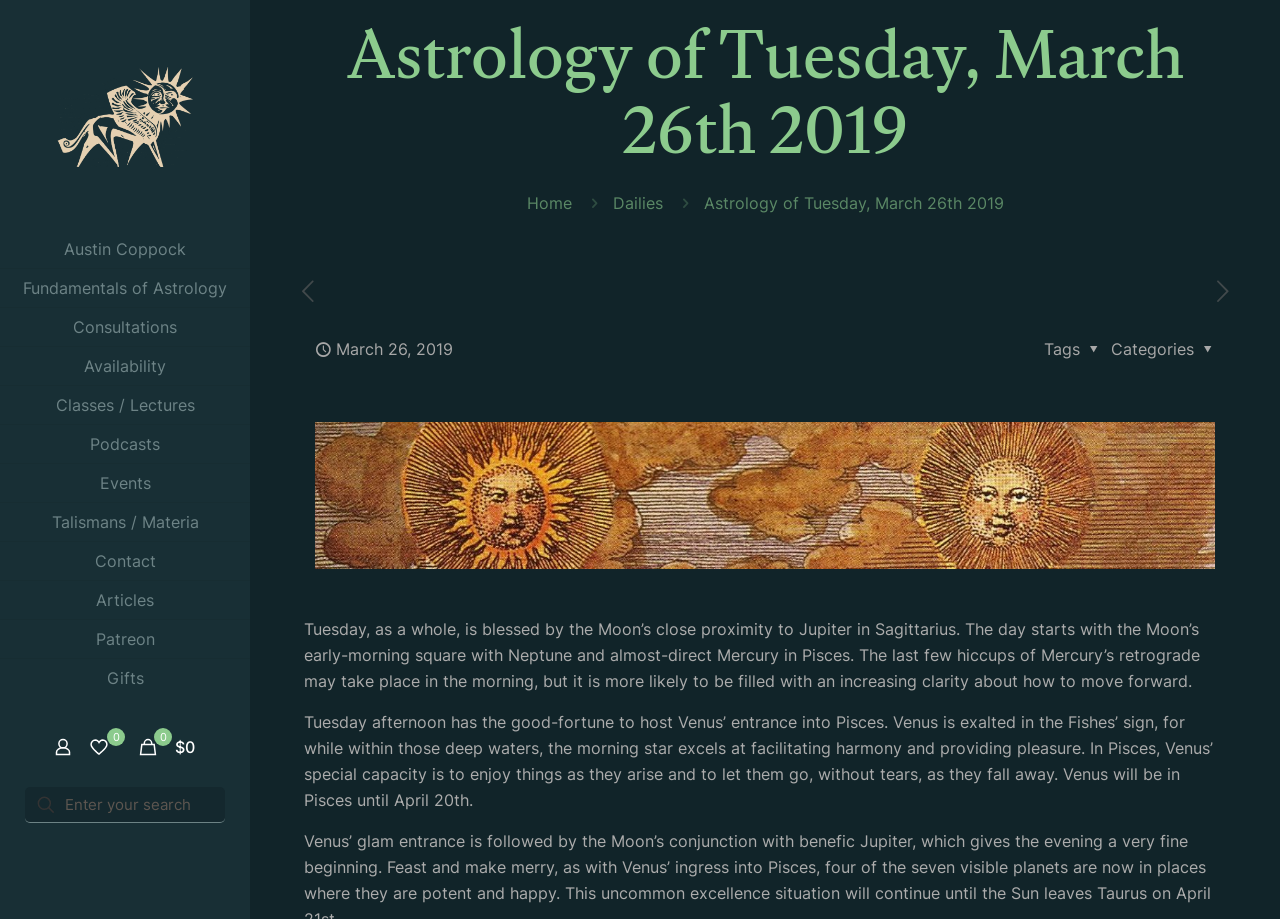Could you find the bounding box coordinates of the clickable area to complete this instruction: "view the next post"?

[0.945, 0.3, 0.965, 0.334]